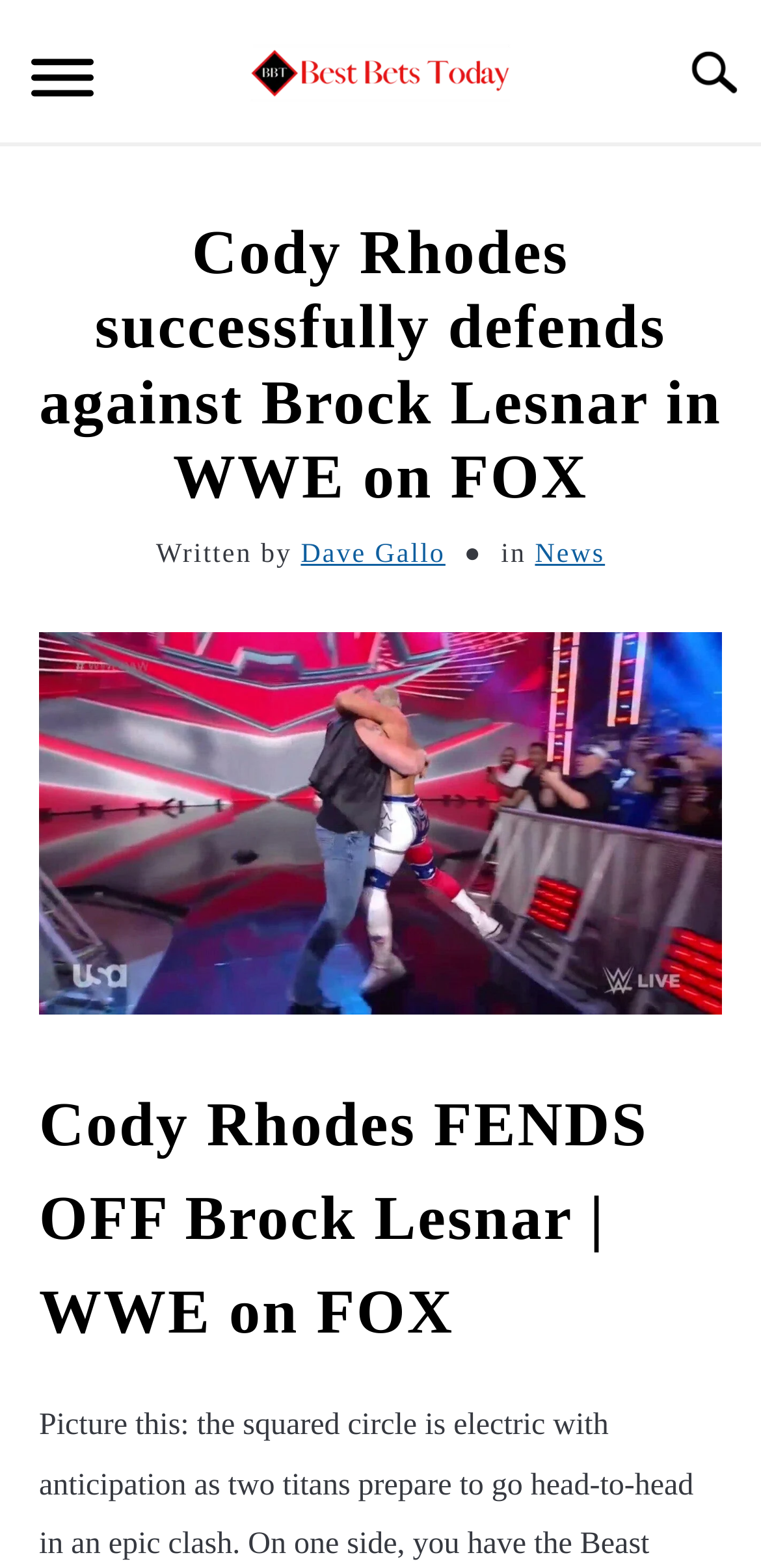Please specify the bounding box coordinates of the clickable region to carry out the following instruction: "Click on the image to zoom". The coordinates should be four float numbers between 0 and 1, in the format [left, top, right, bottom].

None